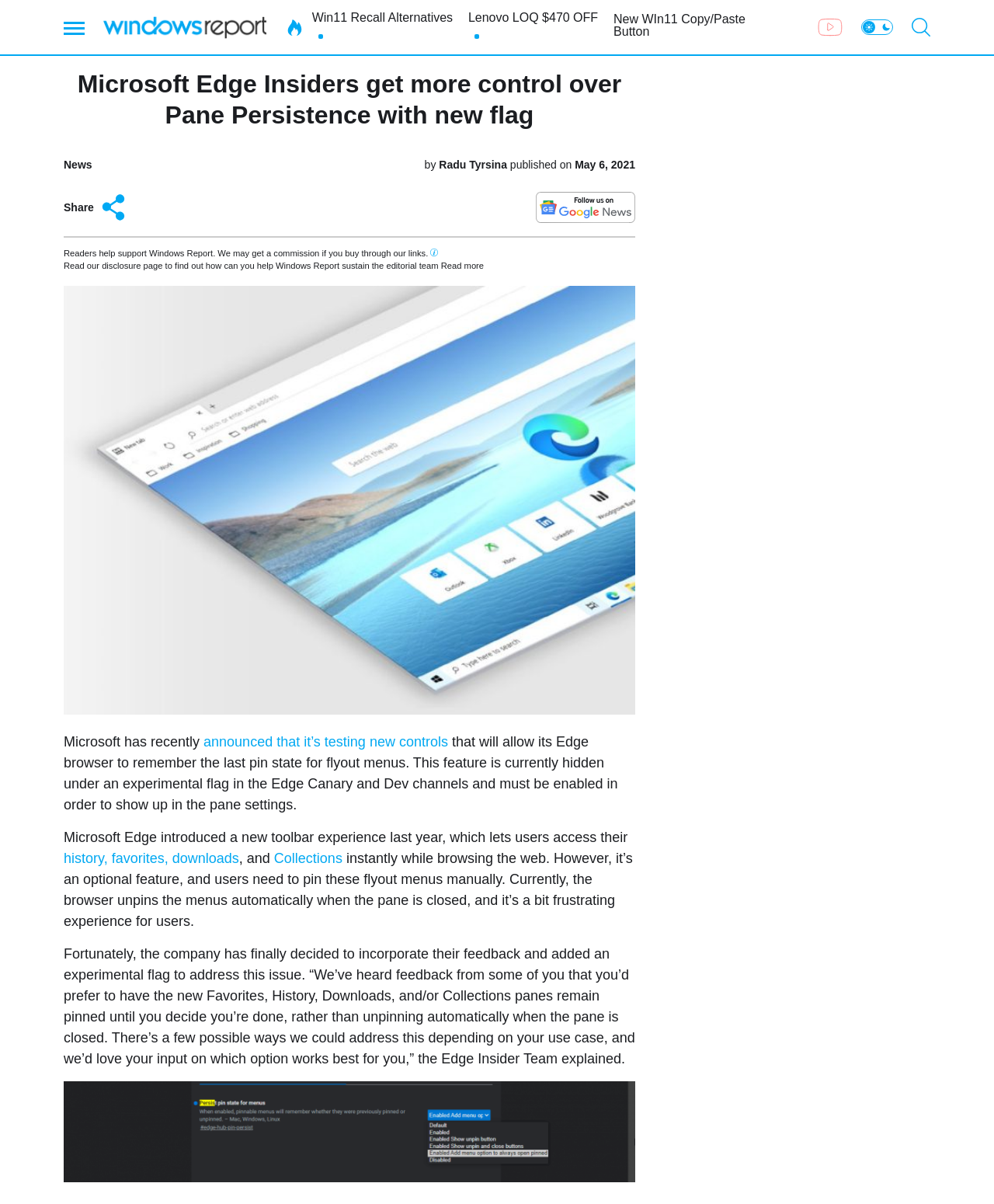Give a complete and precise description of the webpage's appearance.

The webpage appears to be a news article from Windows Report, with a title "Microsoft Edge Insiders get more control over Pane Persistence with new flag". At the top, there is a link to "Windows Report" accompanied by an image, followed by a row of trending topics icons and links, including "Win11 Recall Alternatives", "Lenovo LOQ $470 OFF", and "New WIn11 Copy/Paste Button". 

To the right of the trending topics, there is a link to a YouTube channel with a YouTube icon. Below this, there are two small images, a search icon button, and a header section that contains the article title, a link to "News", and information about the author and publication date.

The main content of the article is divided into sections. The first section describes Microsoft's new feature for Edge browser, allowing it to remember the last pin state for flyout menus. This feature is currently hidden under an experimental flag and must be enabled to show up in the pane settings.

The article continues to explain the background of this feature, mentioning that Microsoft Edge introduced a new toolbar experience last year, which lets users access their history, favorites, downloads, and collections instantly while browsing the web. However, this feature is optional, and users need to pin these flyout menus manually.

The article then quotes the Edge Insider Team, explaining that they have heard feedback from users and are addressing the issue by adding an experimental flag. The team is seeking input from users on which option works best for them.

At the bottom of the article, there is an image related to the persist pin state of flyout menus in Edge.